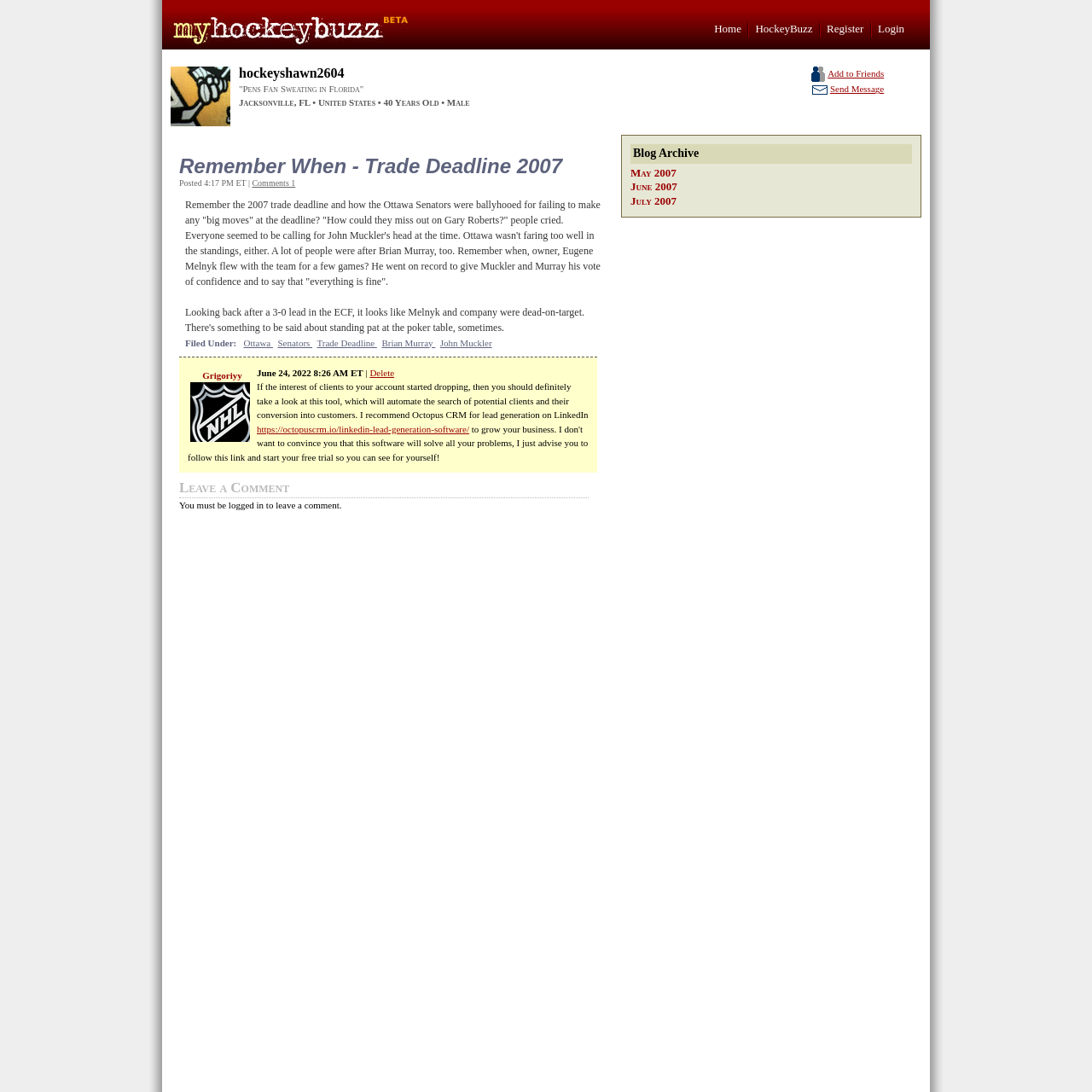Determine the coordinates of the bounding box that should be clicked to complete the instruction: "Click on the 'Home' link". The coordinates should be represented by four float numbers between 0 and 1: [left, top, right, bottom].

[0.654, 0.02, 0.679, 0.032]